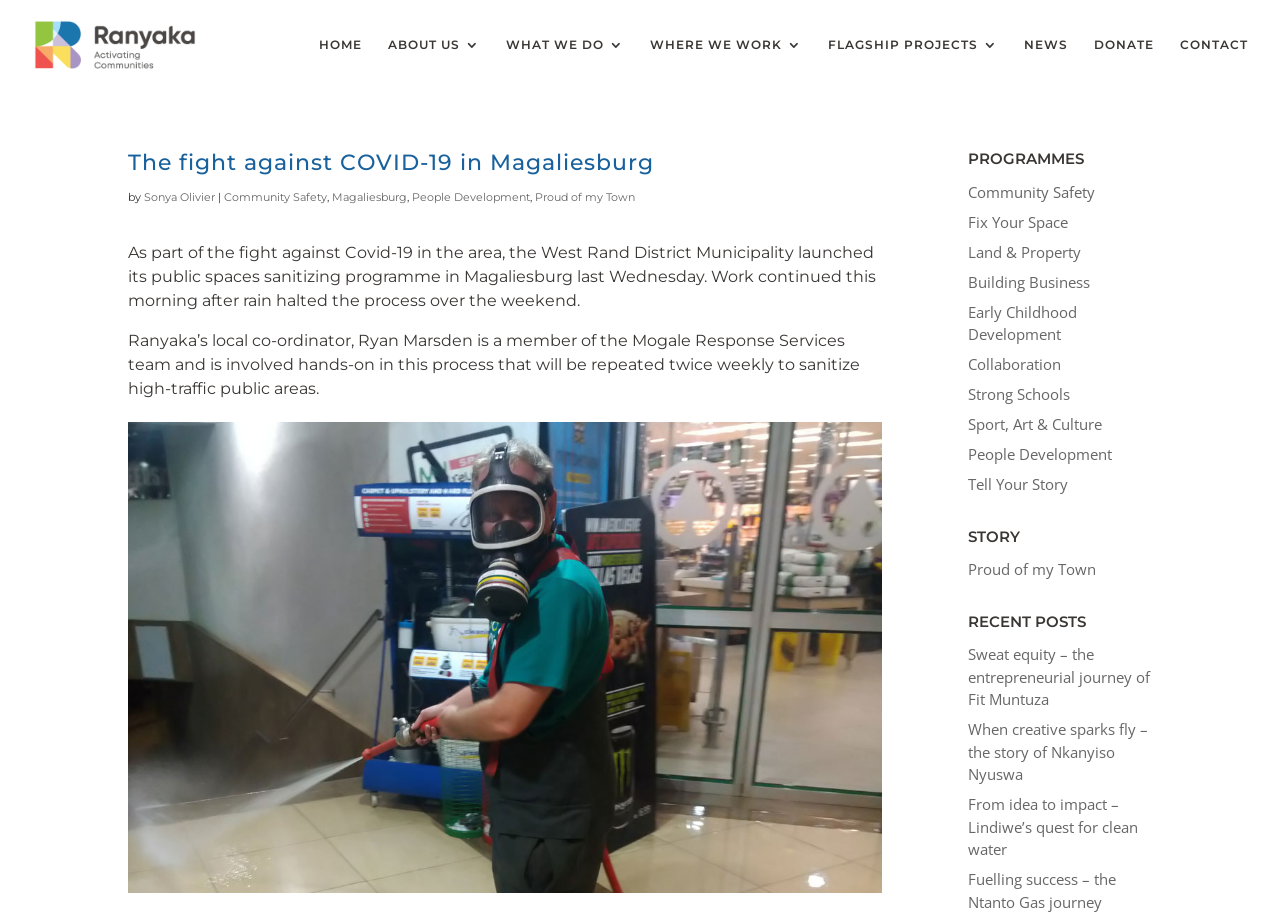Please identify the coordinates of the bounding box that should be clicked to fulfill this instruction: "Click on the Ranyaka link".

[0.027, 0.037, 0.13, 0.058]